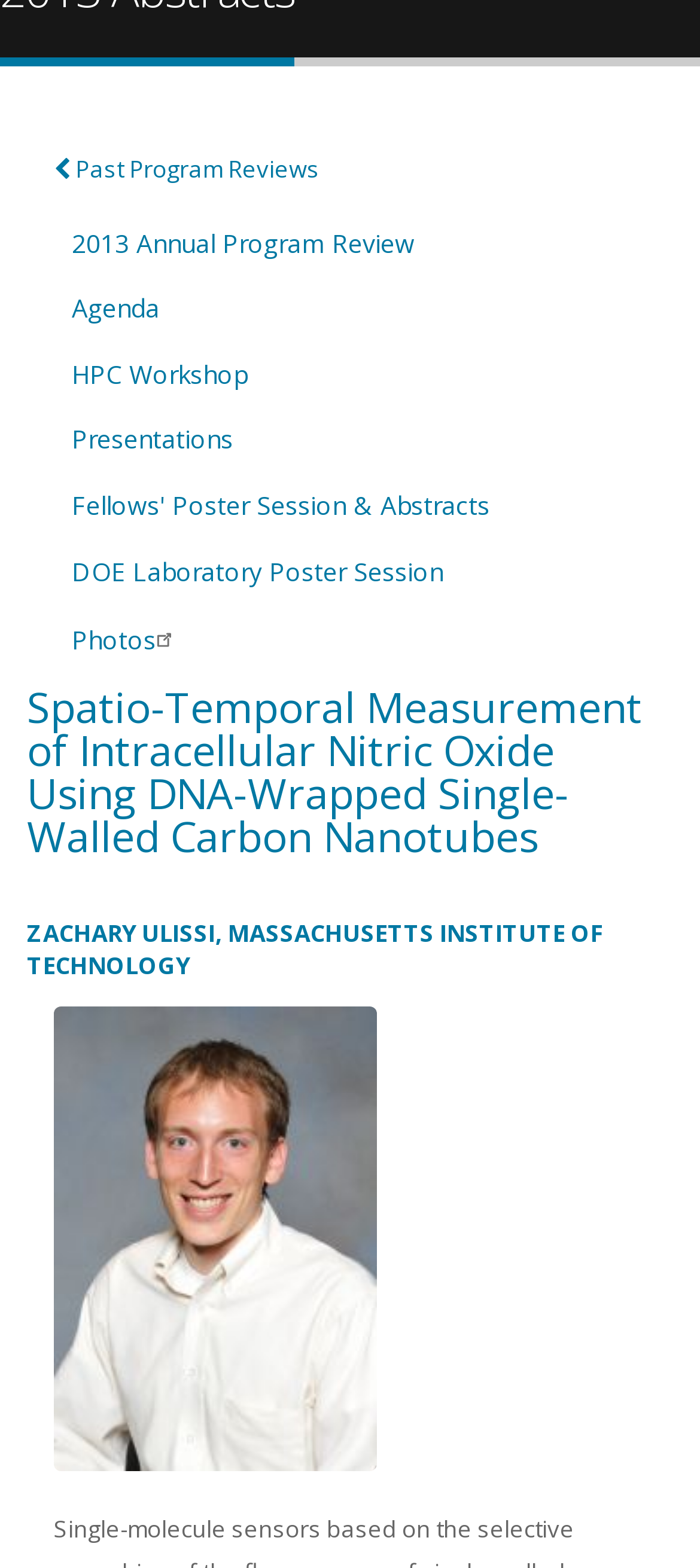Given the description "Photos(link is external)", determine the bounding box of the corresponding UI element.

[0.072, 0.389, 0.962, 0.426]